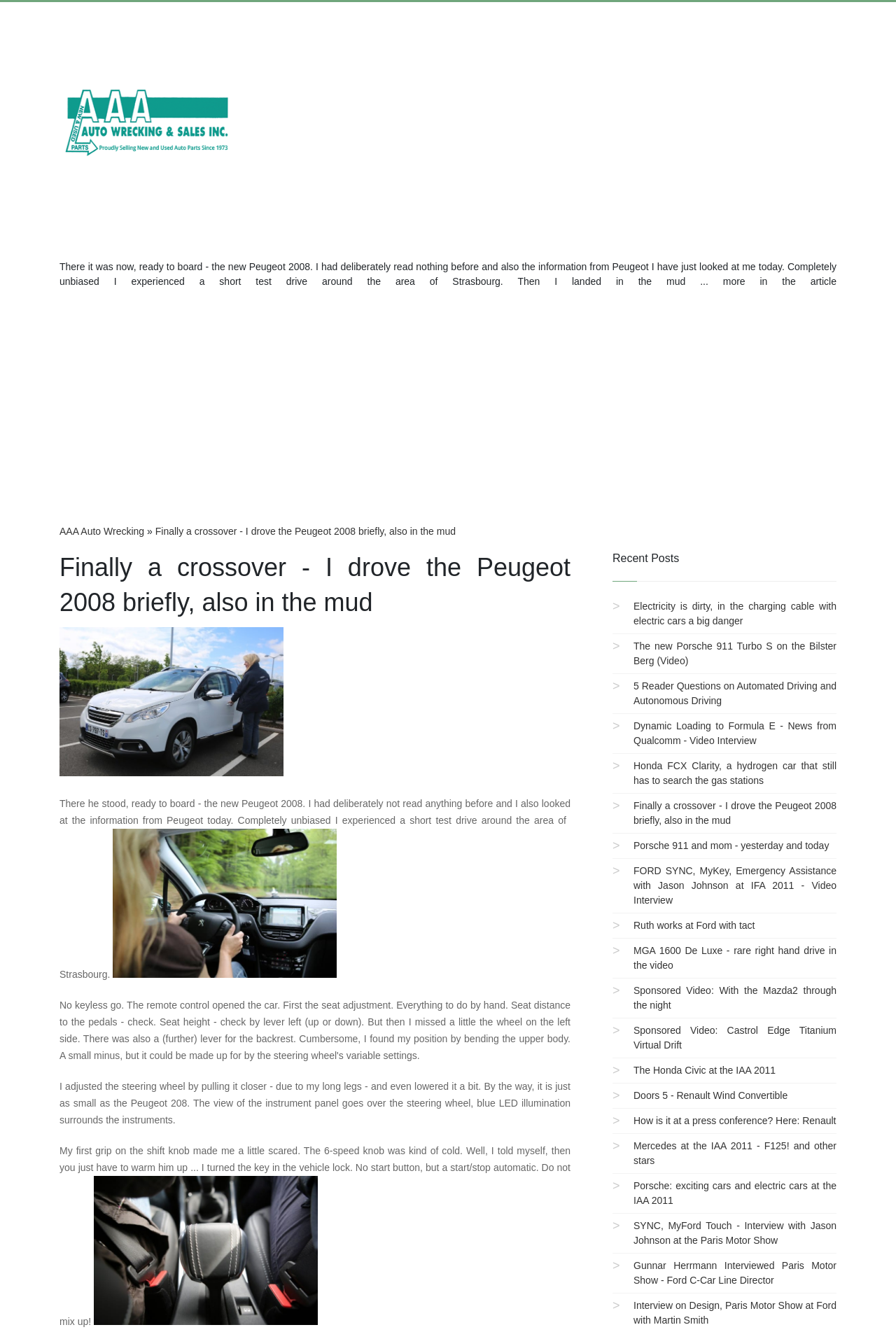Locate the bounding box coordinates of the element that needs to be clicked to carry out the instruction: "View testimonials". The coordinates should be given as four float numbers ranging from 0 to 1, i.e., [left, top, right, bottom].

None